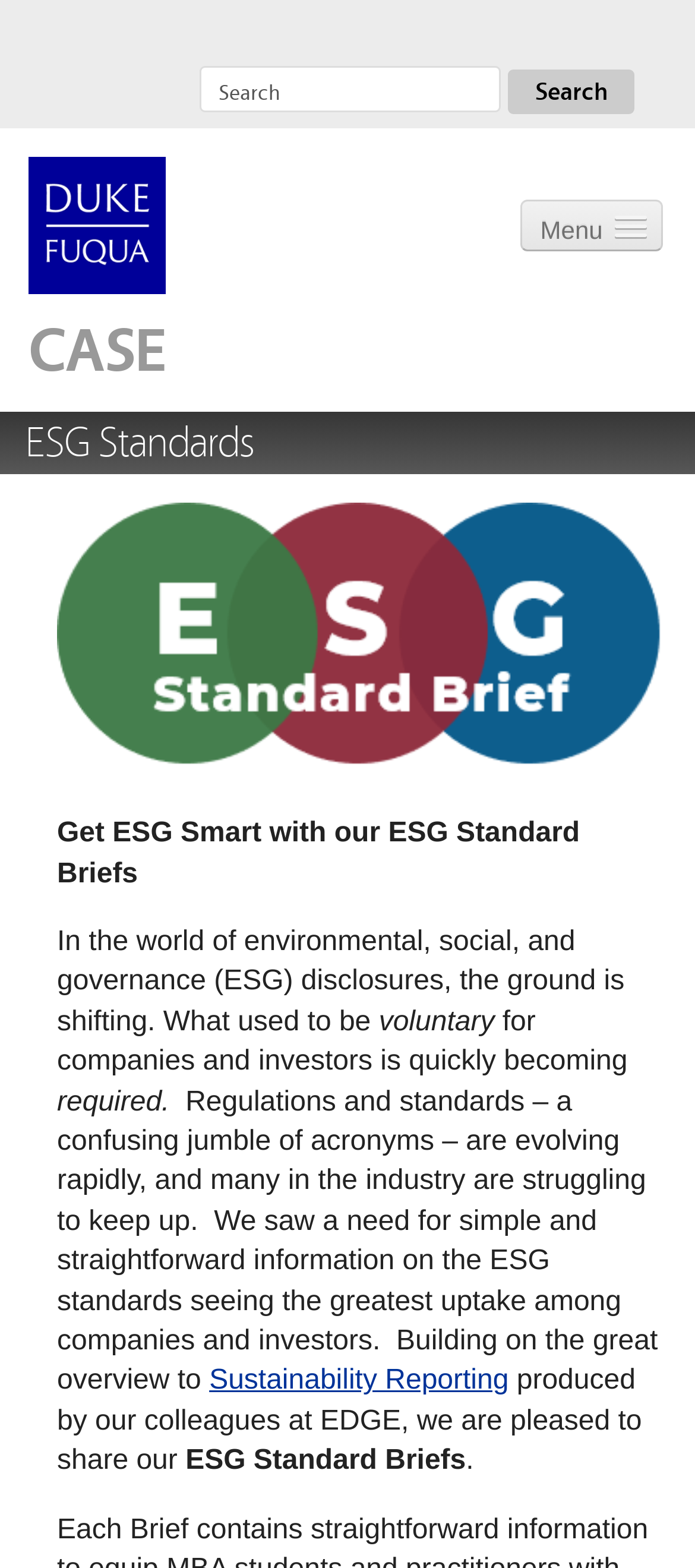What is the relationship between CASE and ESG standards?
Use the image to answer the question with a single word or phrase.

CASE provides ESG standards